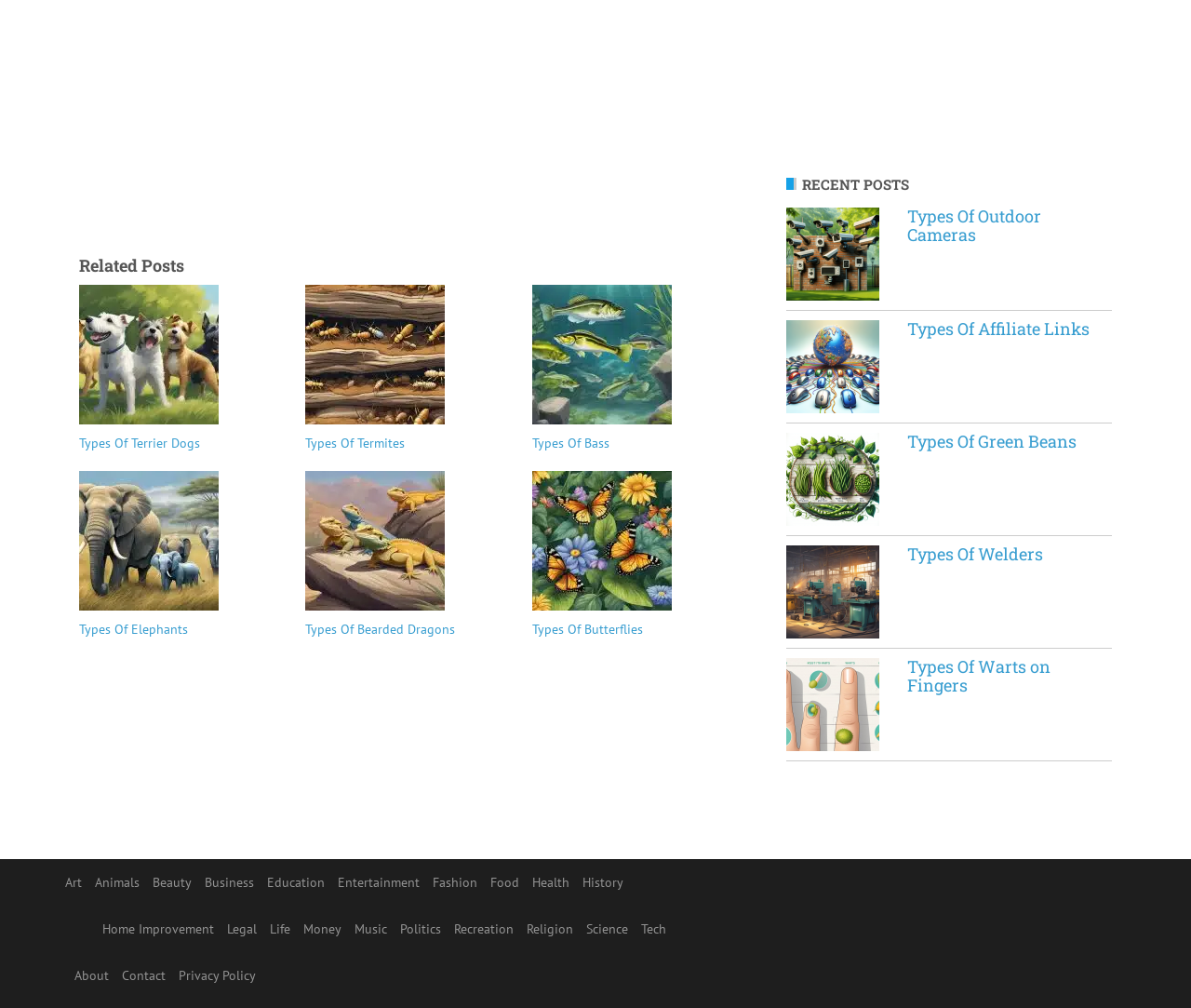How many categories are listed at the bottom of the webpage?
Please provide a single word or phrase as your answer based on the screenshot.

20